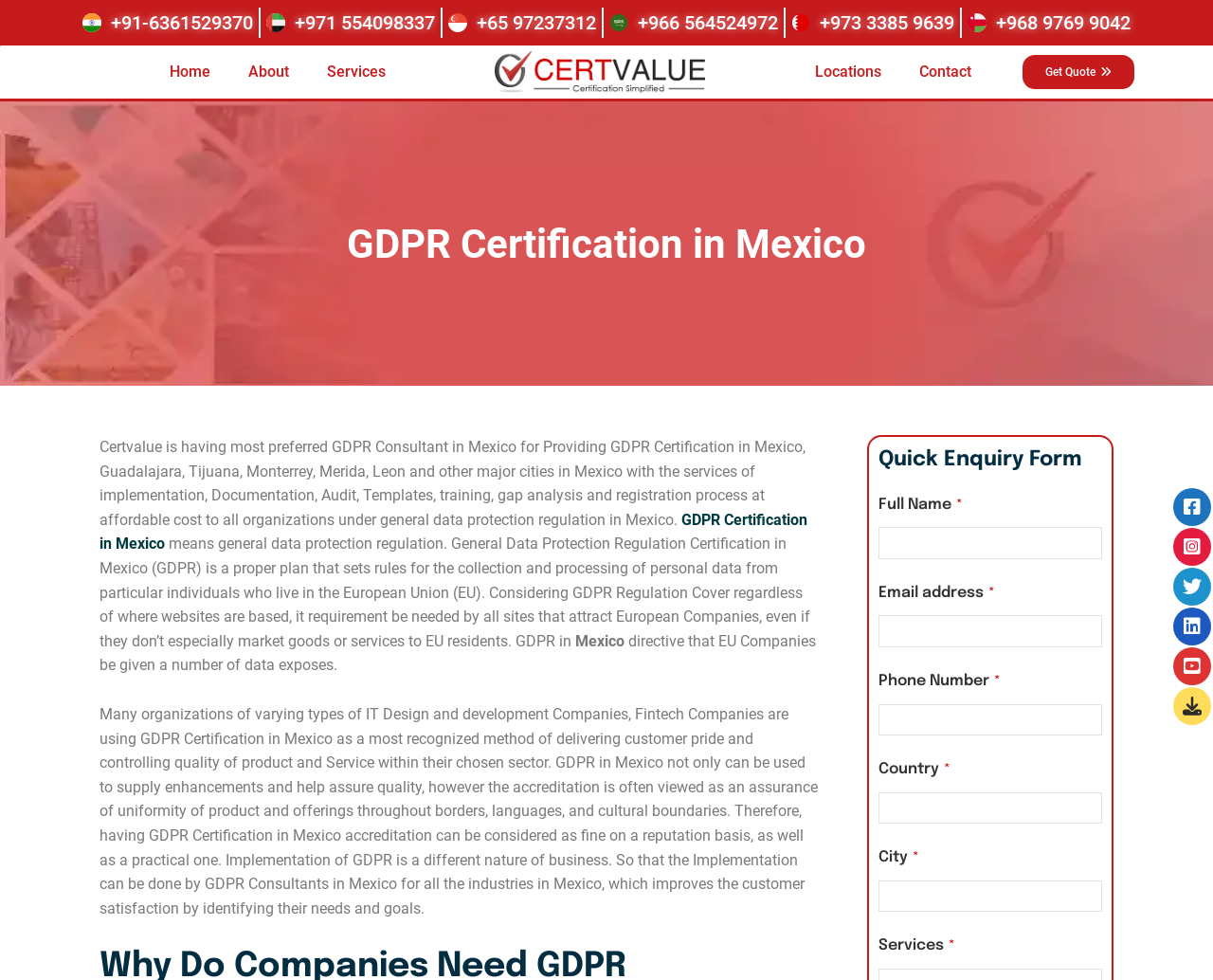Identify the bounding box coordinates for the region to click in order to carry out this instruction: "Click on the Facebook icon". Provide the coordinates using four float numbers between 0 and 1, formatted as [left, top, right, bottom].

[0.967, 0.552, 0.998, 0.569]